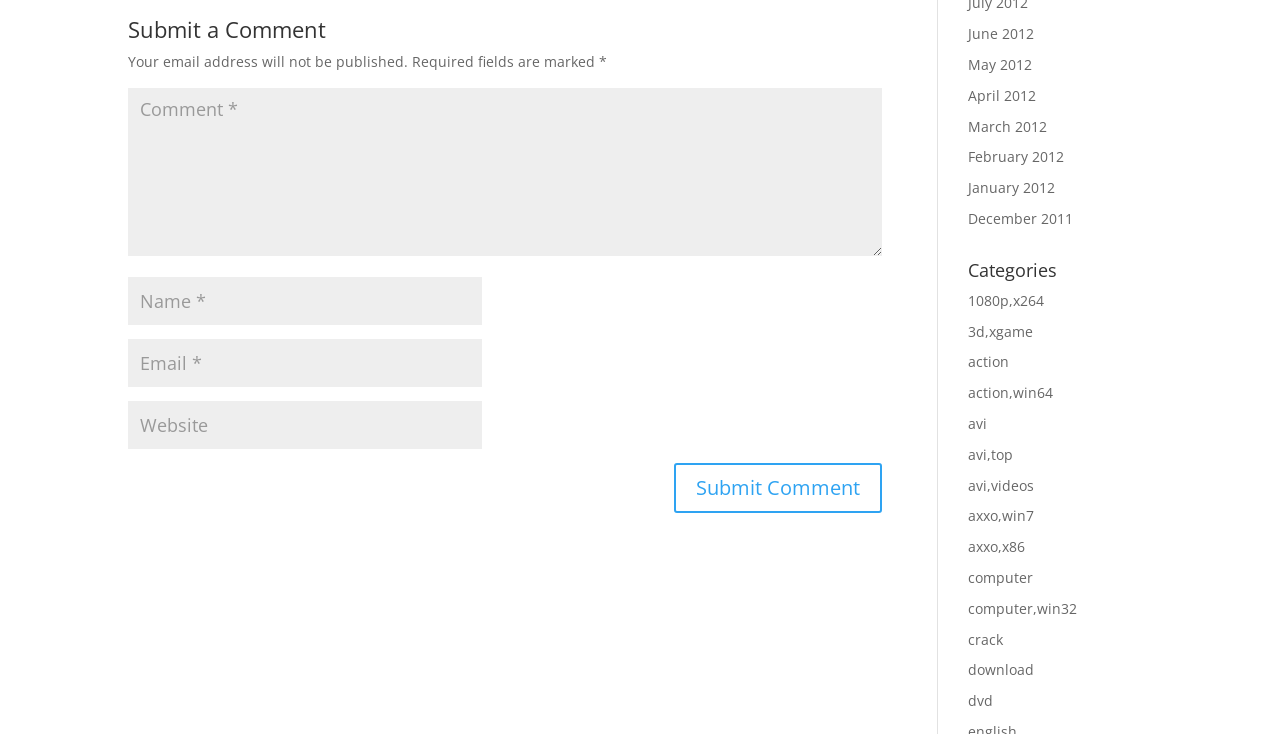Please locate the bounding box coordinates for the element that should be clicked to achieve the following instruction: "Select the category 'action'". Ensure the coordinates are given as four float numbers between 0 and 1, i.e., [left, top, right, bottom].

[0.756, 0.48, 0.788, 0.506]